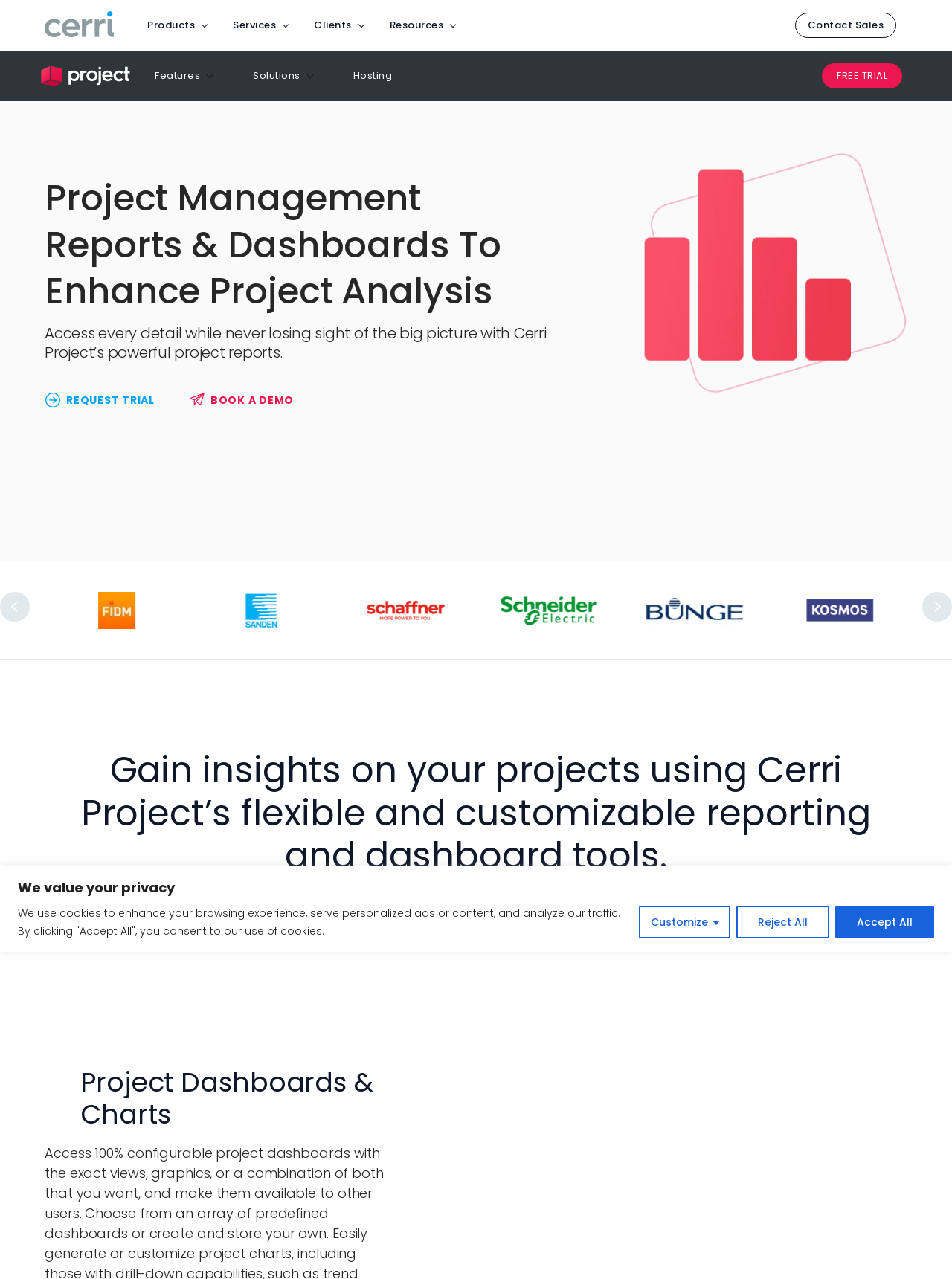Determine the coordinates of the bounding box that should be clicked to complete the instruction: "Click the 'Products' link". The coordinates should be represented by four float numbers between 0 and 1: [left, top, right, bottom].

[0.143, 0.015, 0.233, 0.024]